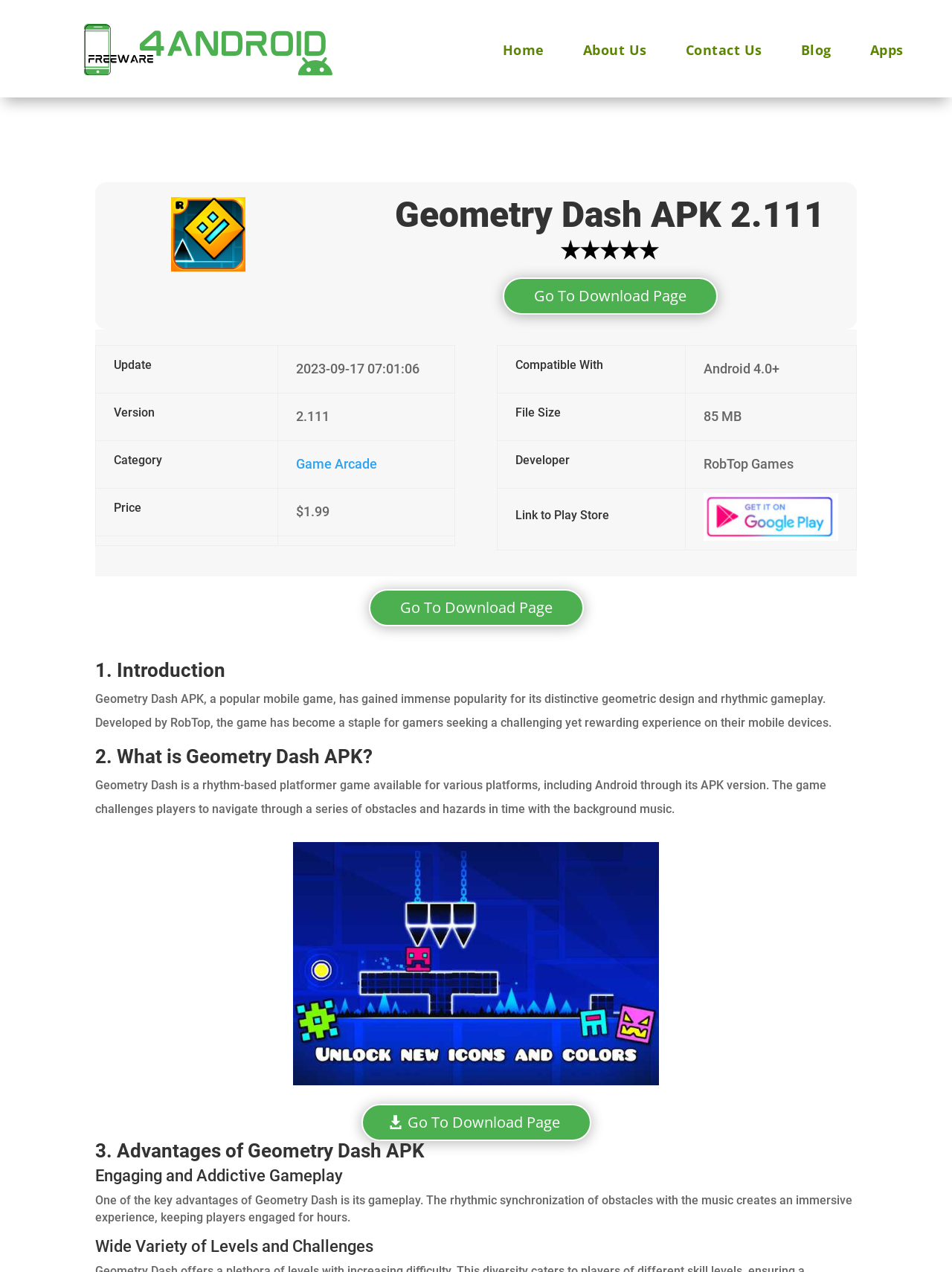What is the version of Geometry Dash APK?
Please provide a single word or phrase answer based on the image.

2.111